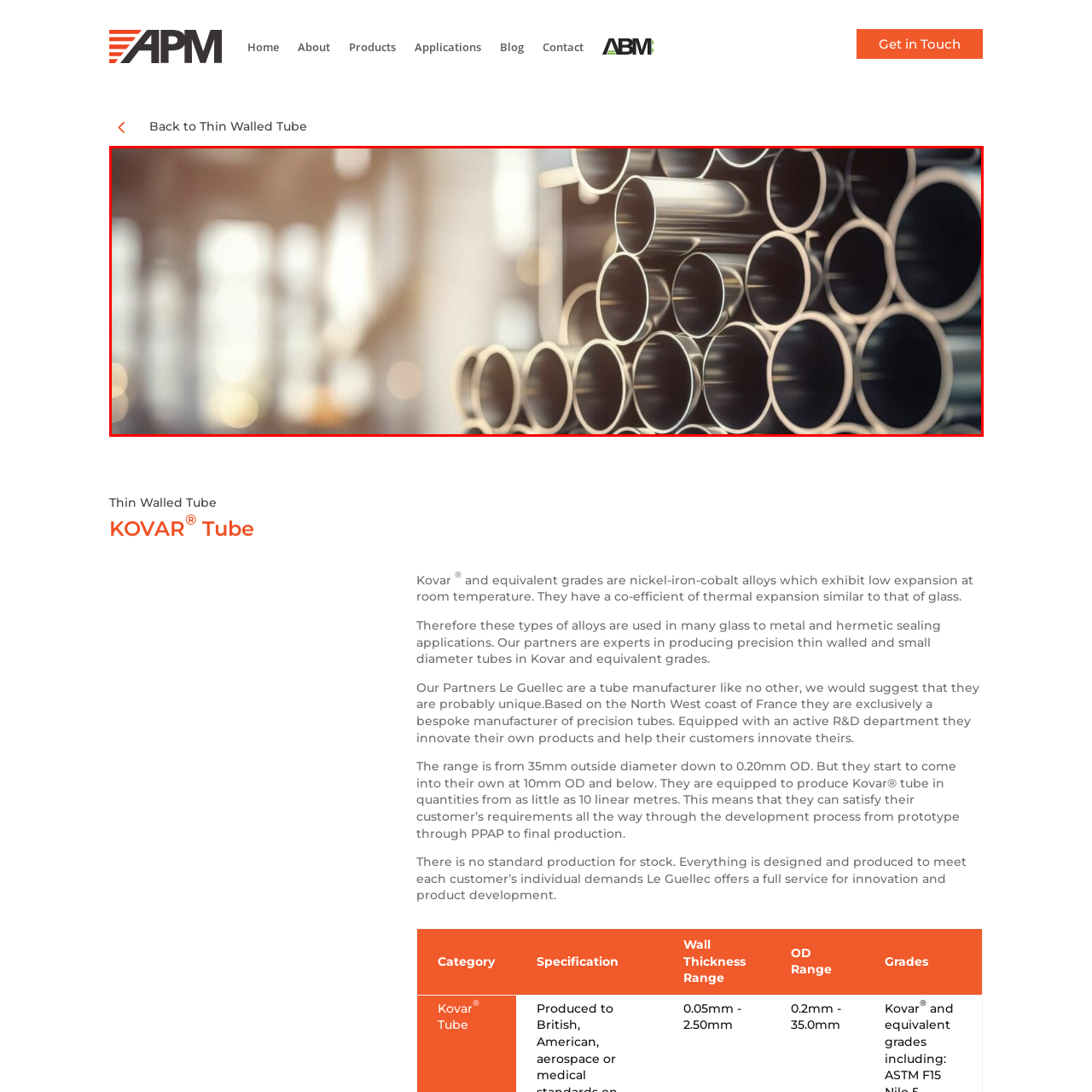Refer to the image contained within the red box, What is the name of the company associated with the image?
 Provide your response as a single word or phrase.

Avocet Precision Metals